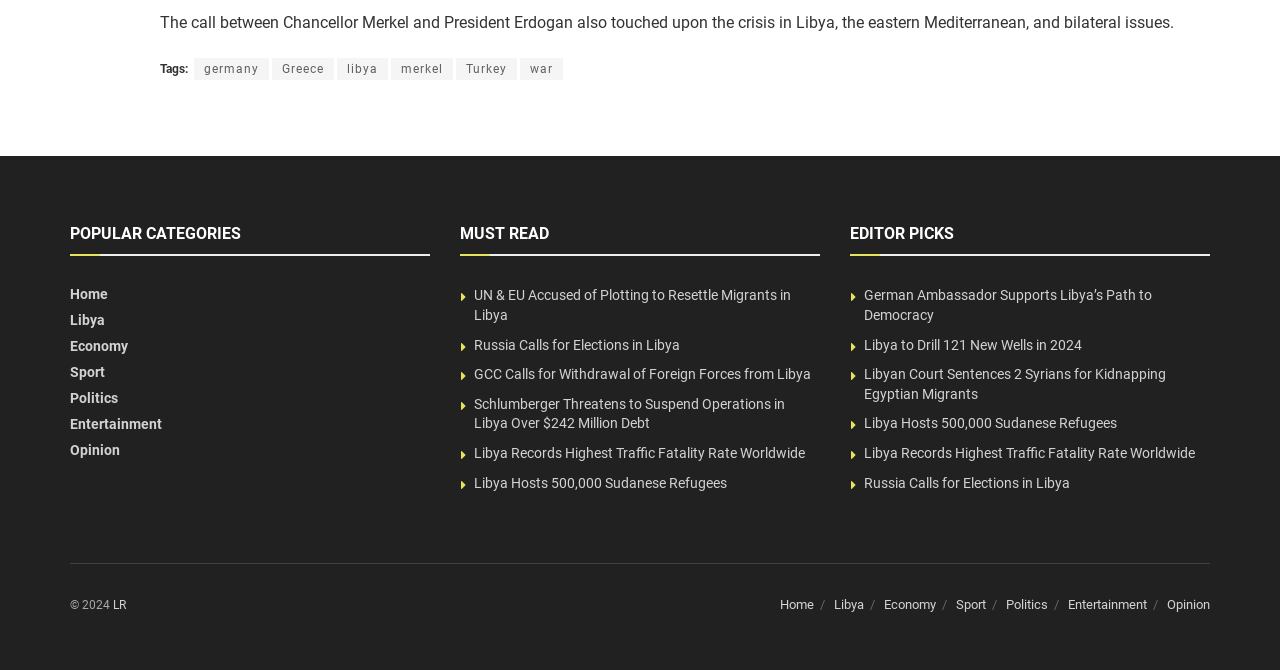Given the webpage screenshot and the description, determine the bounding box coordinates (top-left x, top-left y, bottom-right x, bottom-right y) that define the location of the UI element matching this description: Libya

[0.055, 0.466, 0.082, 0.49]